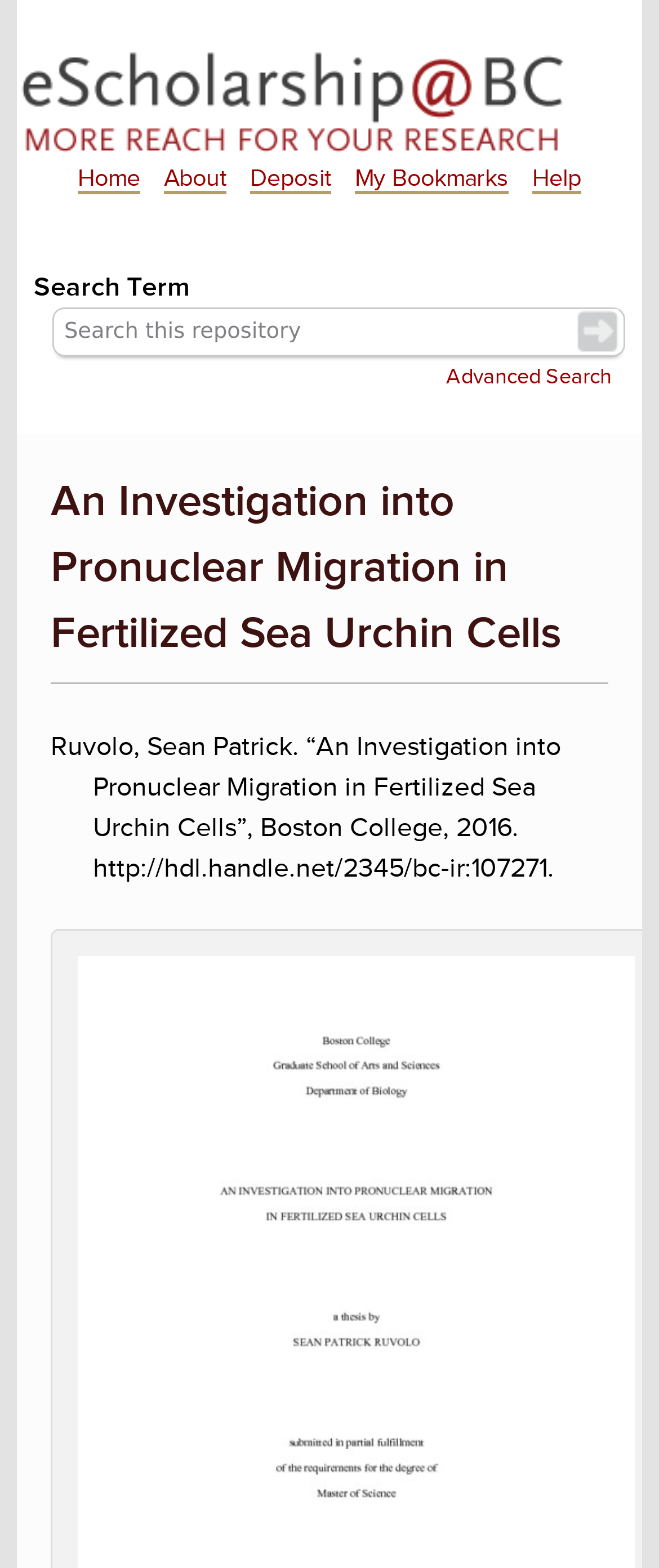Generate a comprehensive description of the webpage content.

The webpage is a scholarly article page on the eScholarship@BC platform. At the top left, there is a "Home" link accompanied by an image, and below it, there are five horizontal links: "Home", "About", "Deposit", "My Bookmarks", and "Help". 

To the right of the "Home" link, there is a search bar with a label "Search Term" and a button labeled "search". Below the search bar, there is an "Advanced Search" link. 

The main content of the page is a scholarly article titled "An Investigation into Pronuclear Migration in Fertilized Sea Urchin Cells". The title is followed by a description of the article, which includes the author's name, the title of the article, the university name, the year of publication, and a link to the article.